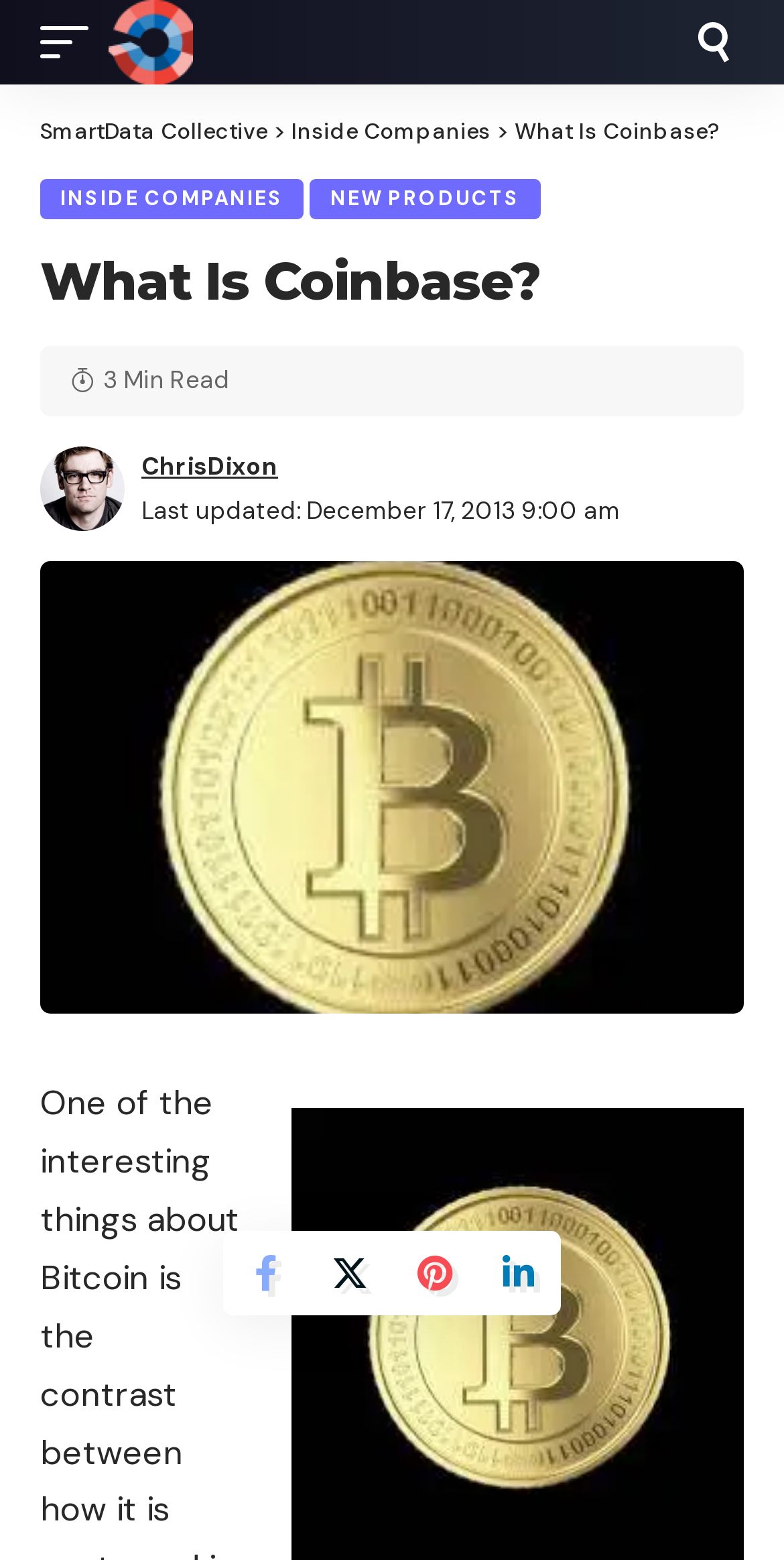Identify the bounding box coordinates for the element you need to click to achieve the following task: "Read the article What Is Coinbase?". Provide the bounding box coordinates as four float numbers between 0 and 1, in the form [left, top, right, bottom].

[0.656, 0.075, 0.918, 0.093]